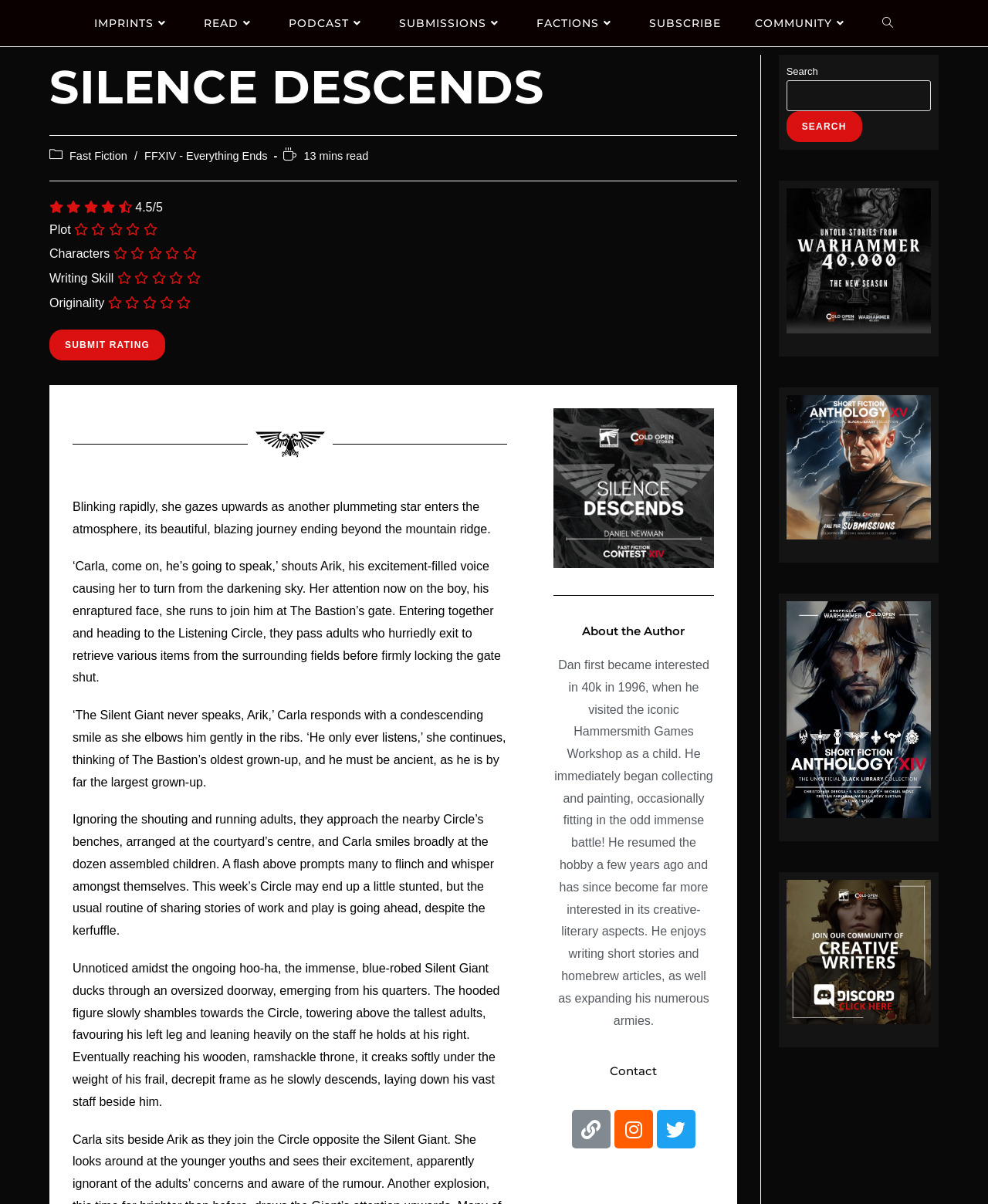Identify the bounding box coordinates for the element you need to click to achieve the following task: "Contact through Twitter". The coordinates must be four float values ranging from 0 to 1, formatted as [left, top, right, bottom].

[0.665, 0.922, 0.704, 0.954]